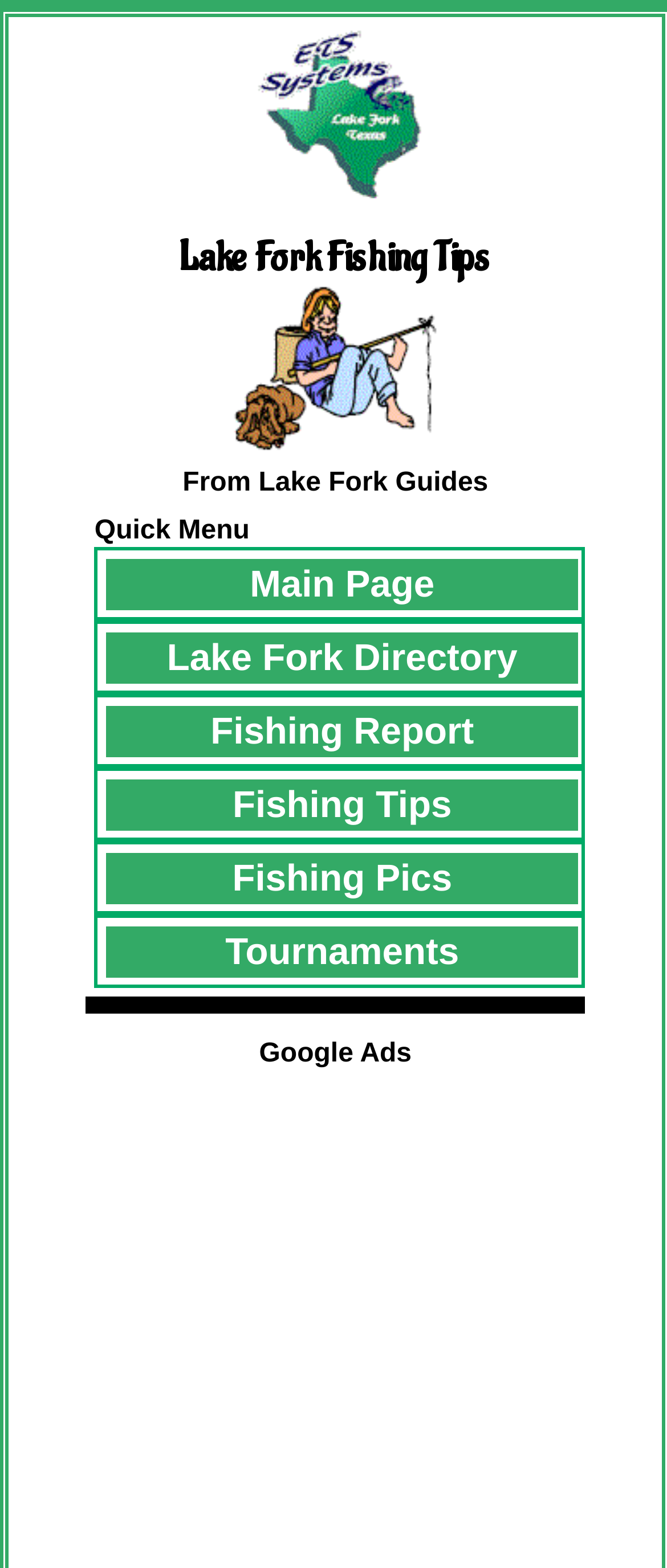How many images are on the webpage?
Answer briefly with a single word or phrase based on the image.

2